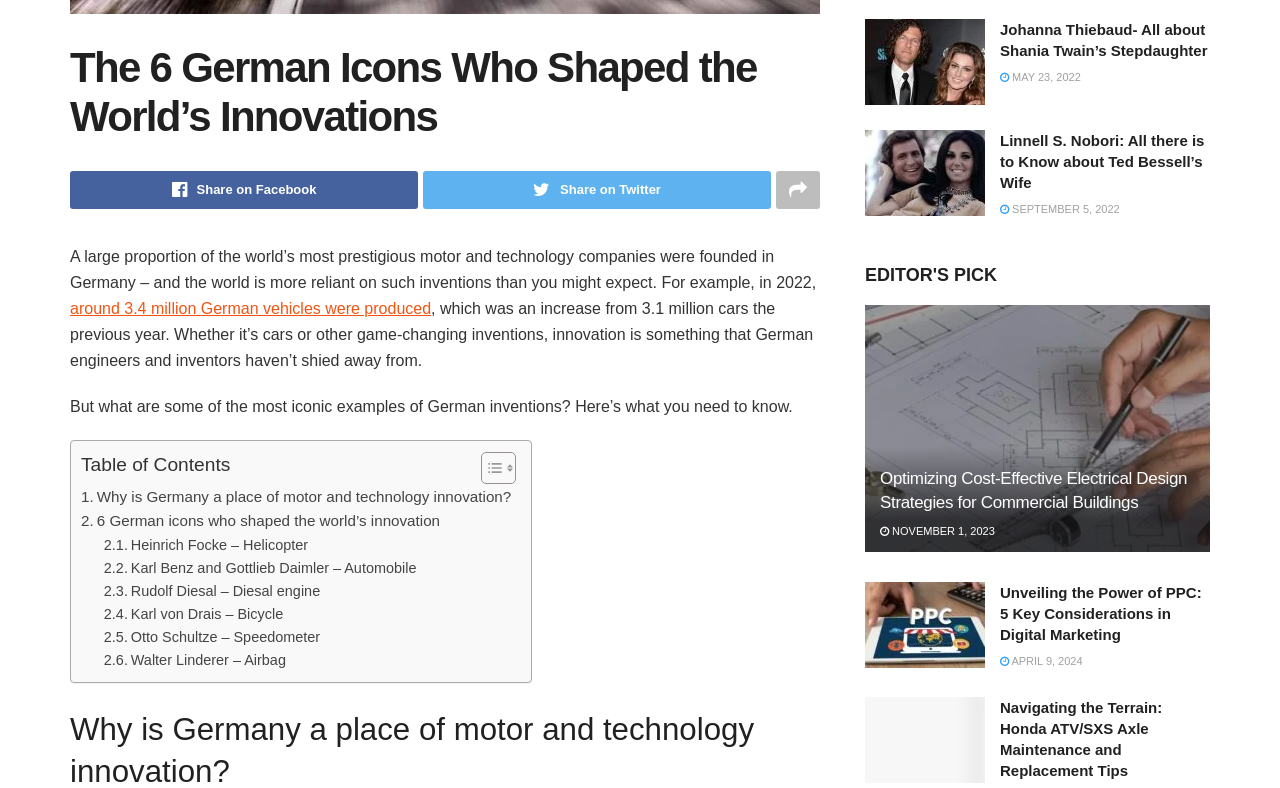Locate the UI element described as follows: "Karl von Drais – Bicycle". Return the bounding box coordinates as four float numbers between 0 and 1 in the order [left, top, right, bottom].

[0.081, 0.765, 0.221, 0.794]